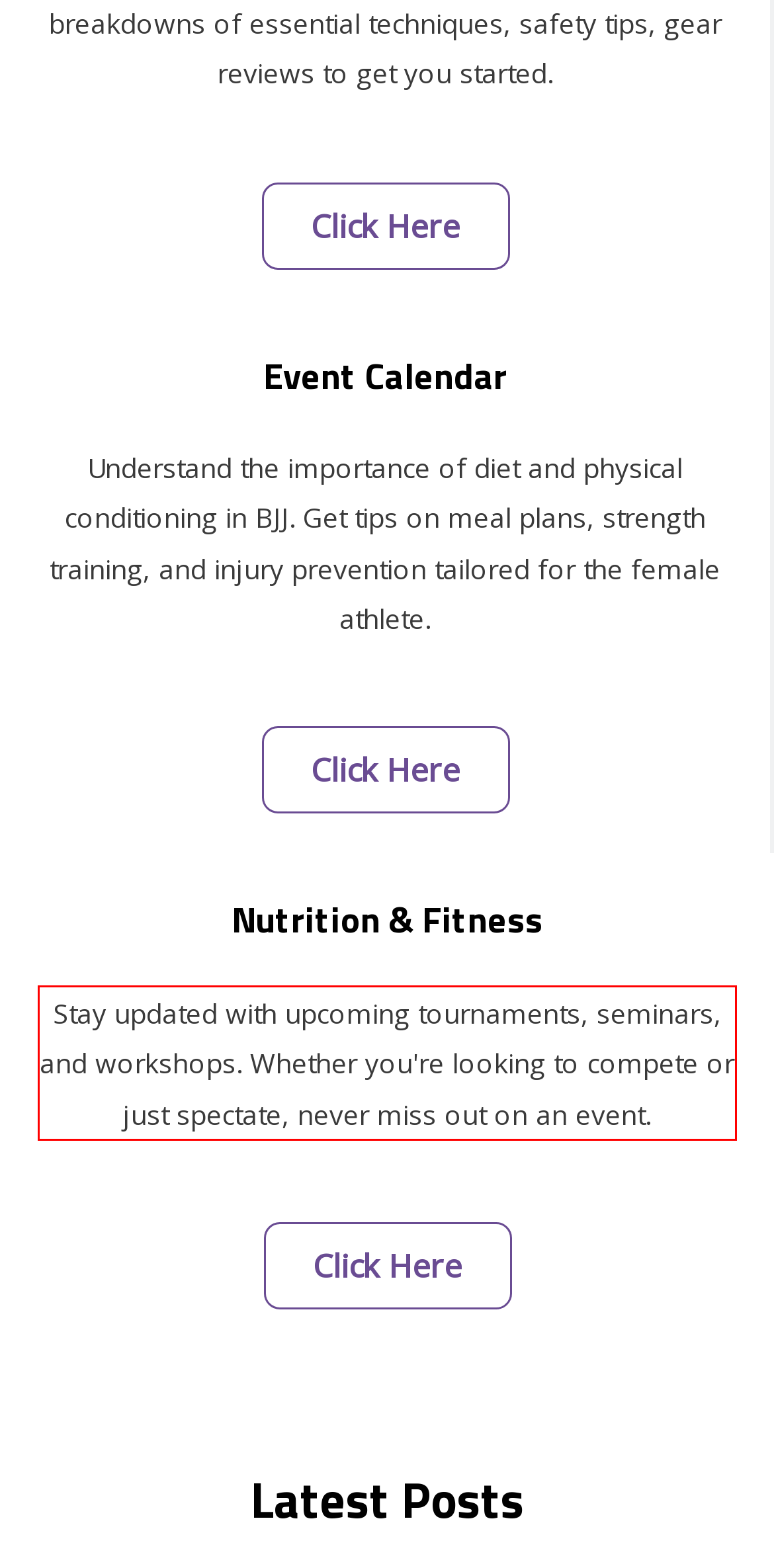Please examine the webpage screenshot containing a red bounding box and use OCR to recognize and output the text inside the red bounding box.

Stay updated with upcoming tournaments, seminars, and workshops. Whether you're looking to compete or just spectate, never miss out on an event.